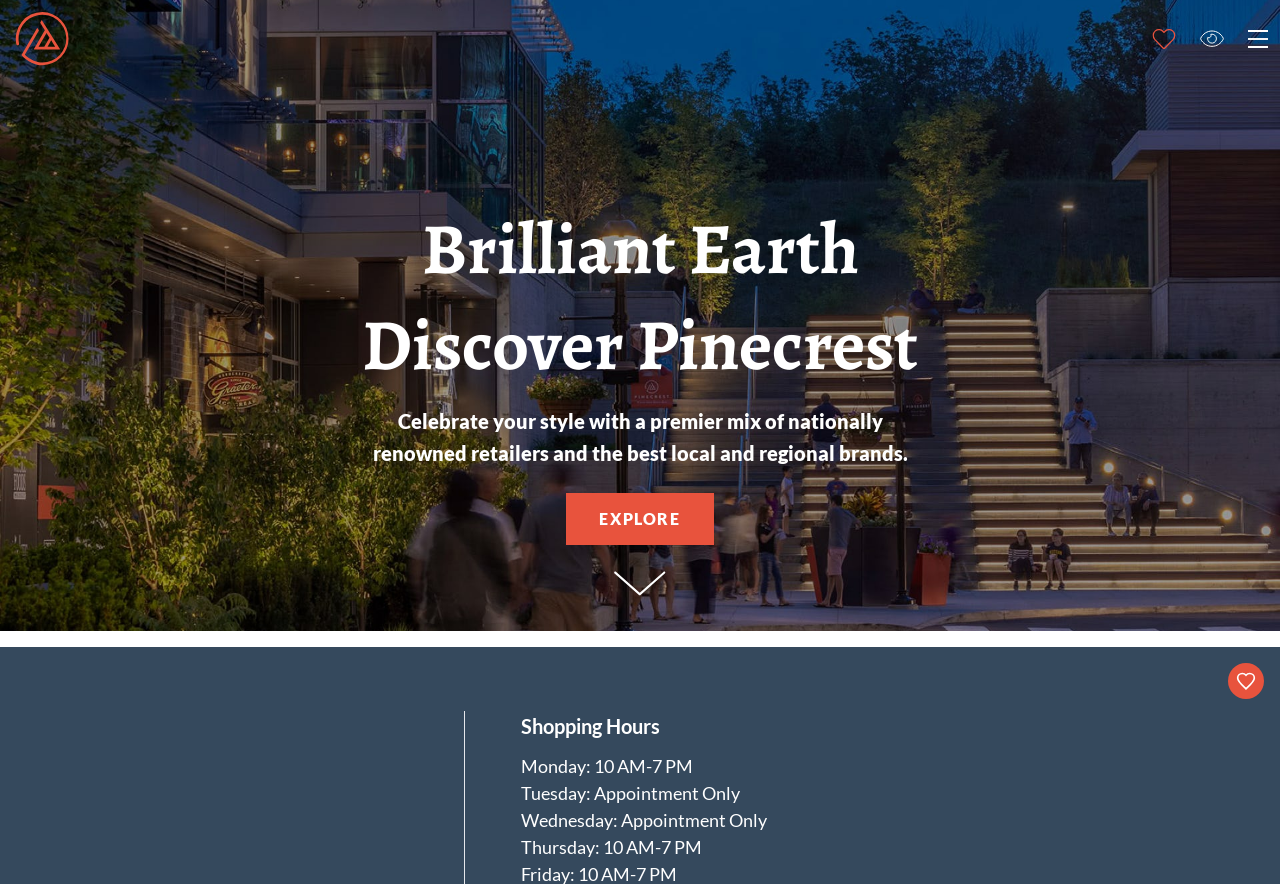What are the shopping hours on Monday?
Based on the screenshot, answer the question with a single word or phrase.

10 AM-7 PM